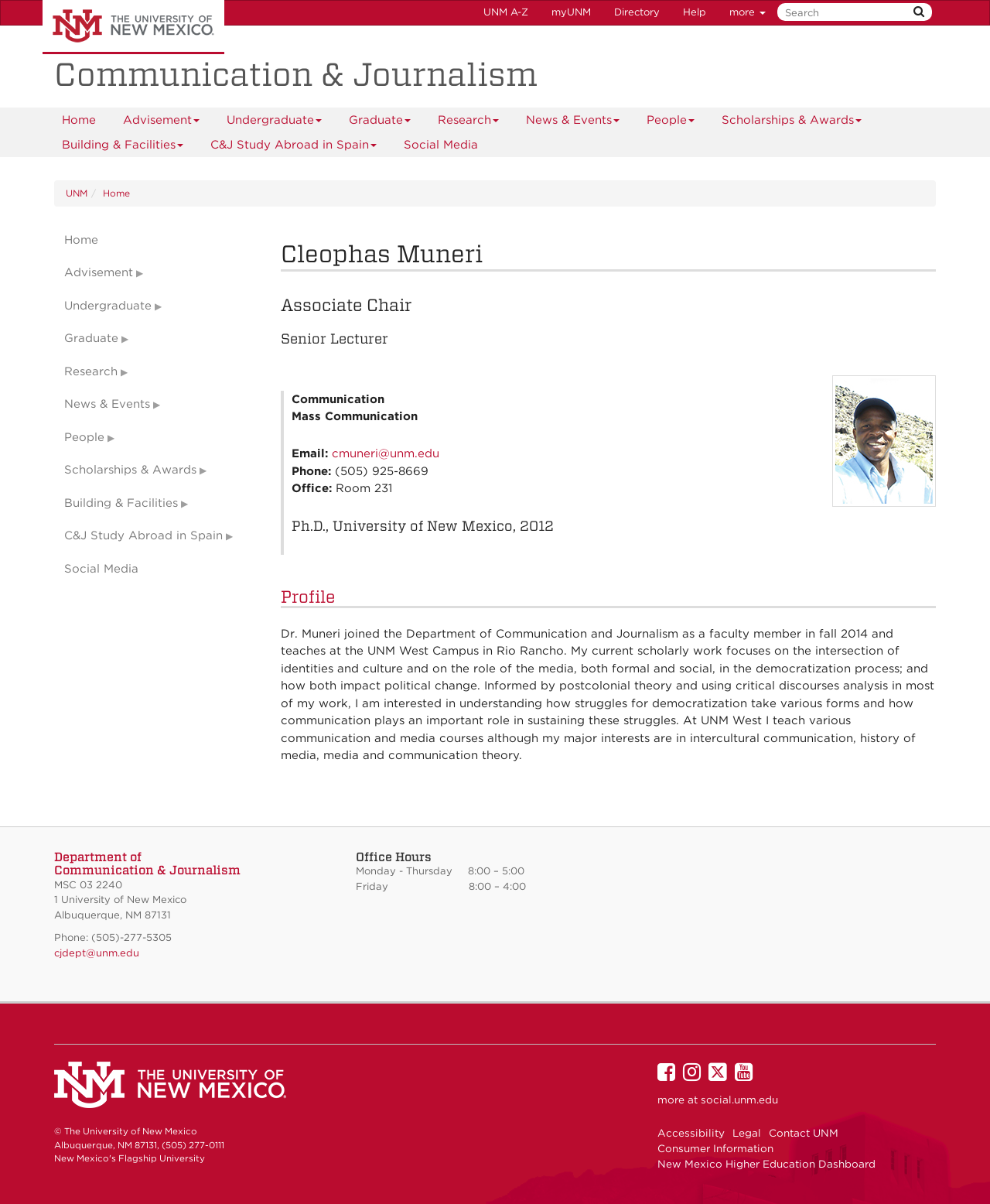Extract the text of the main heading from the webpage.

Communication & Journalism